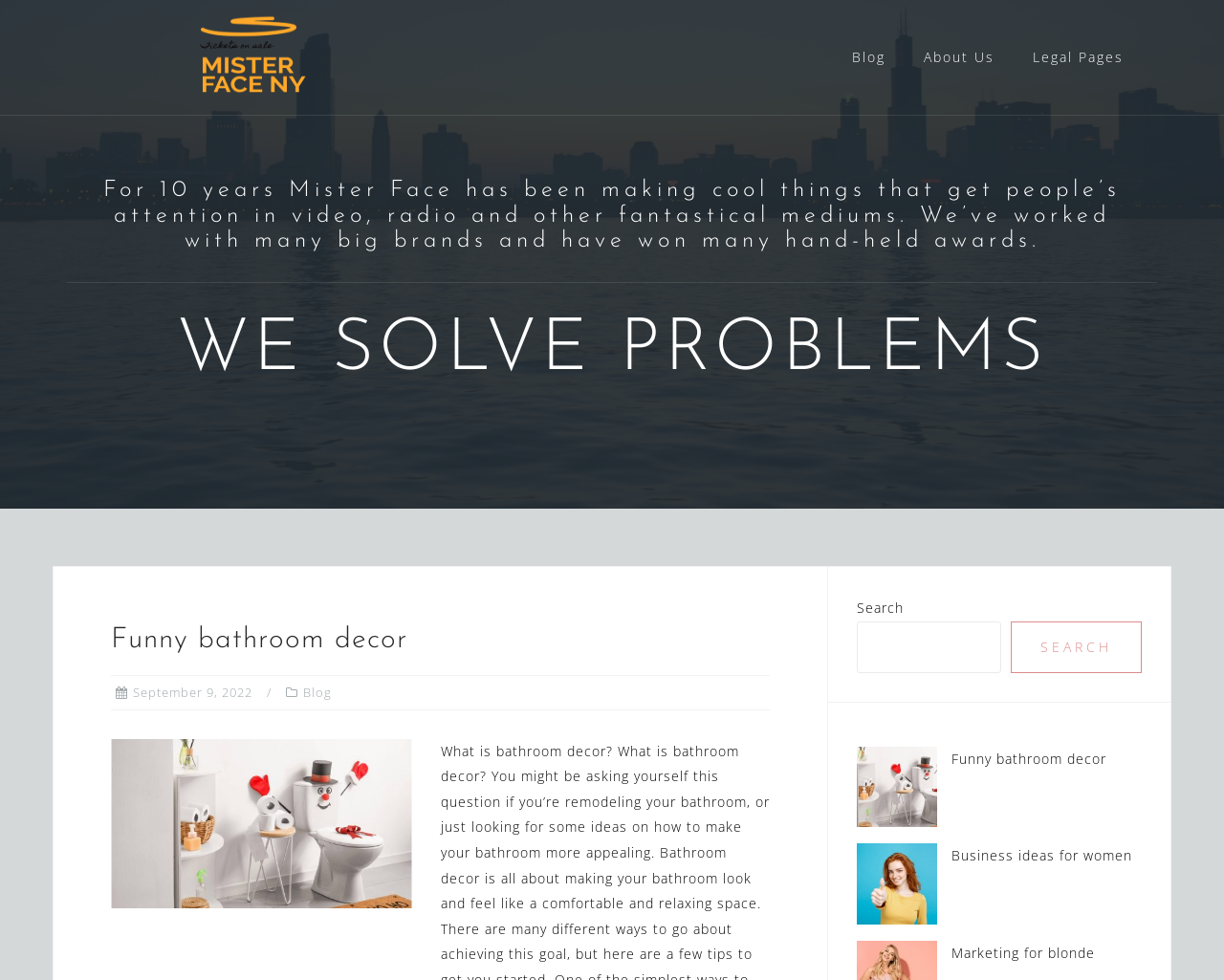Please identify the bounding box coordinates of the element's region that should be clicked to execute the following instruction: "Click on the 'Mister face NY' link". The bounding box coordinates must be four float numbers between 0 and 1, i.e., [left, top, right, bottom].

[0.066, 0.015, 0.34, 0.102]